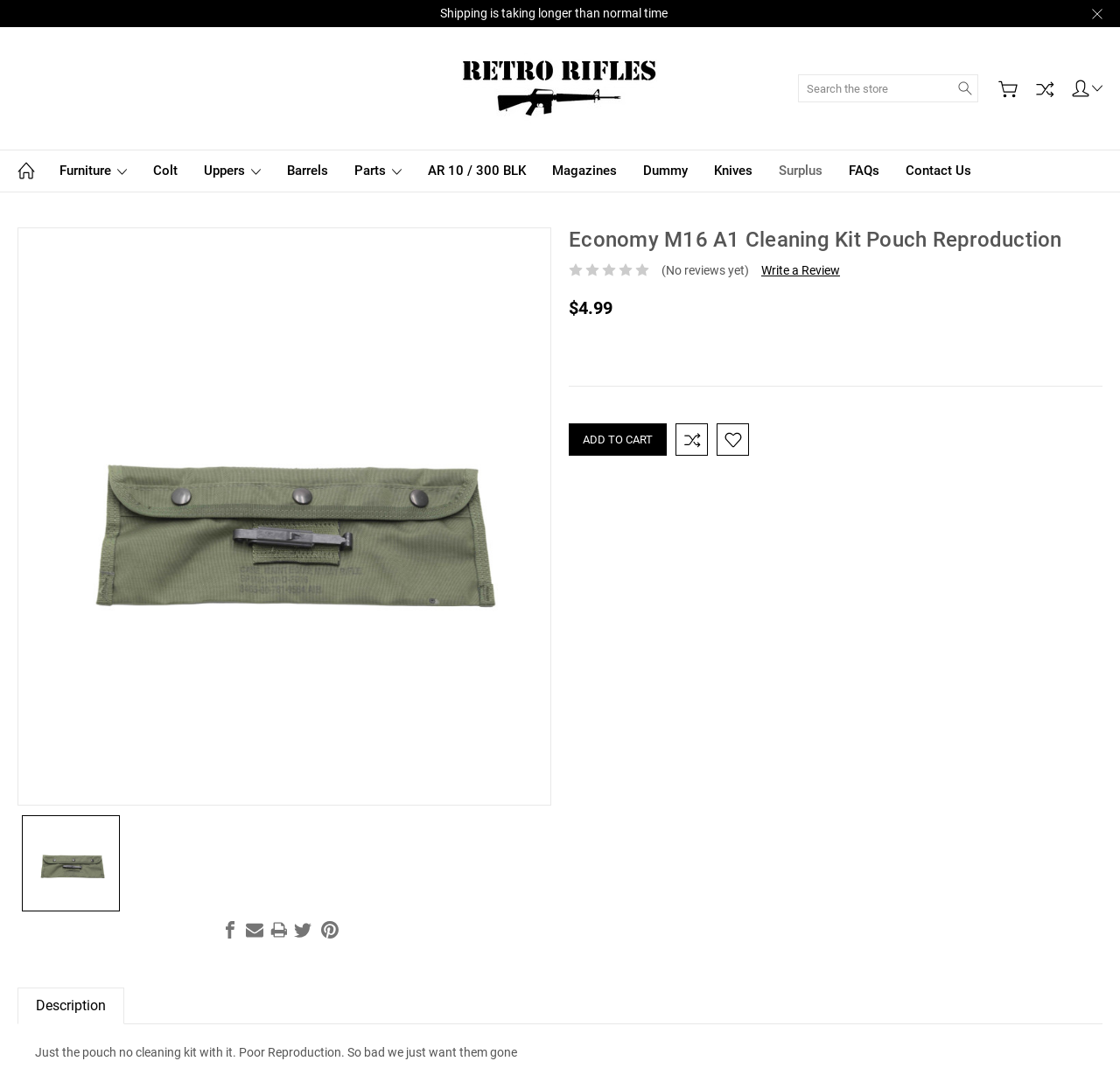Please identify the bounding box coordinates of the element that needs to be clicked to execute the following command: "View product description". Provide the bounding box using four float numbers between 0 and 1, formatted as [left, top, right, bottom].

[0.016, 0.913, 0.11, 0.946]